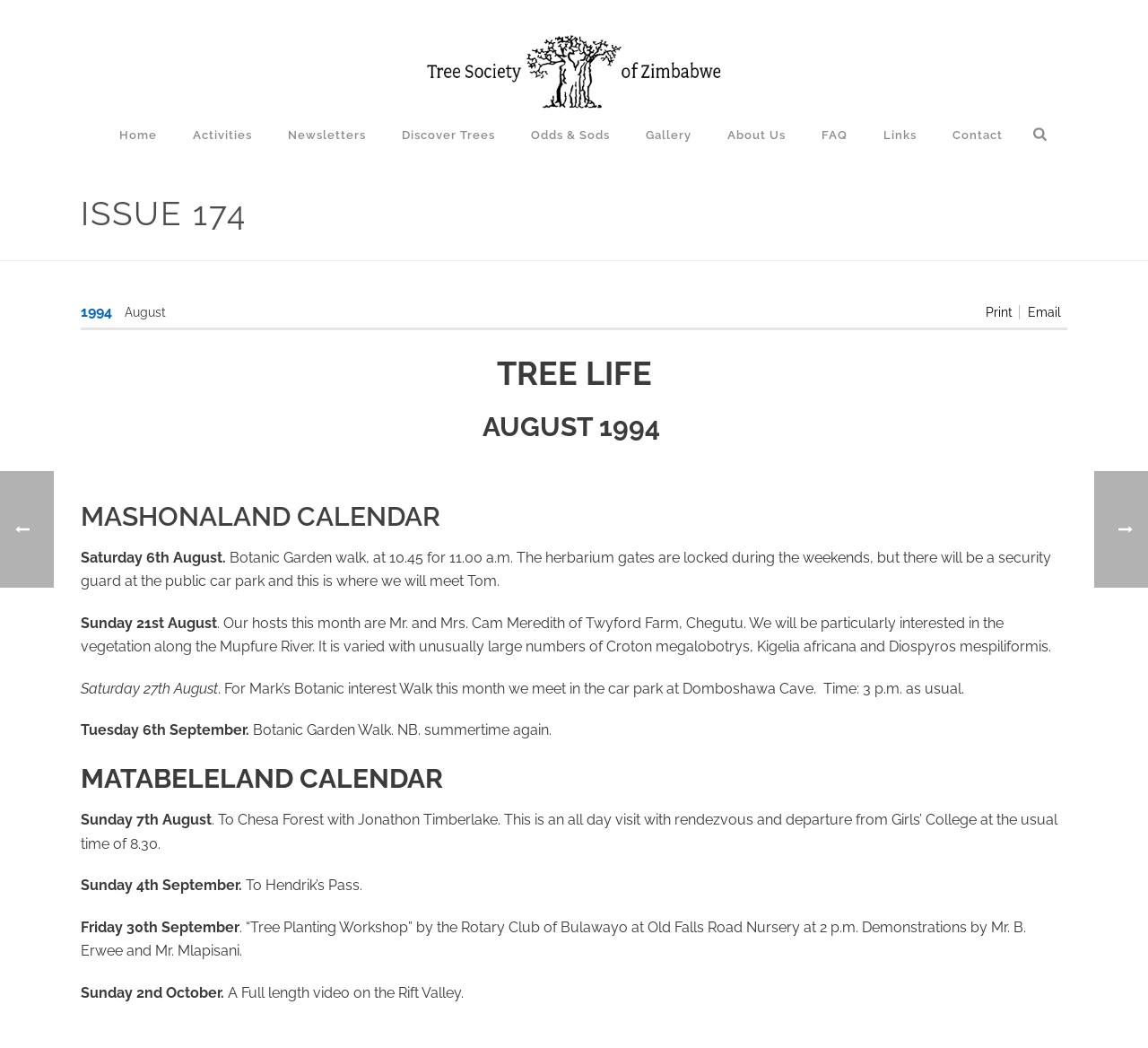Answer the following query with a single word or phrase:
What time is the Botanic Garden Walk on August 6th?

10.45 a.m.